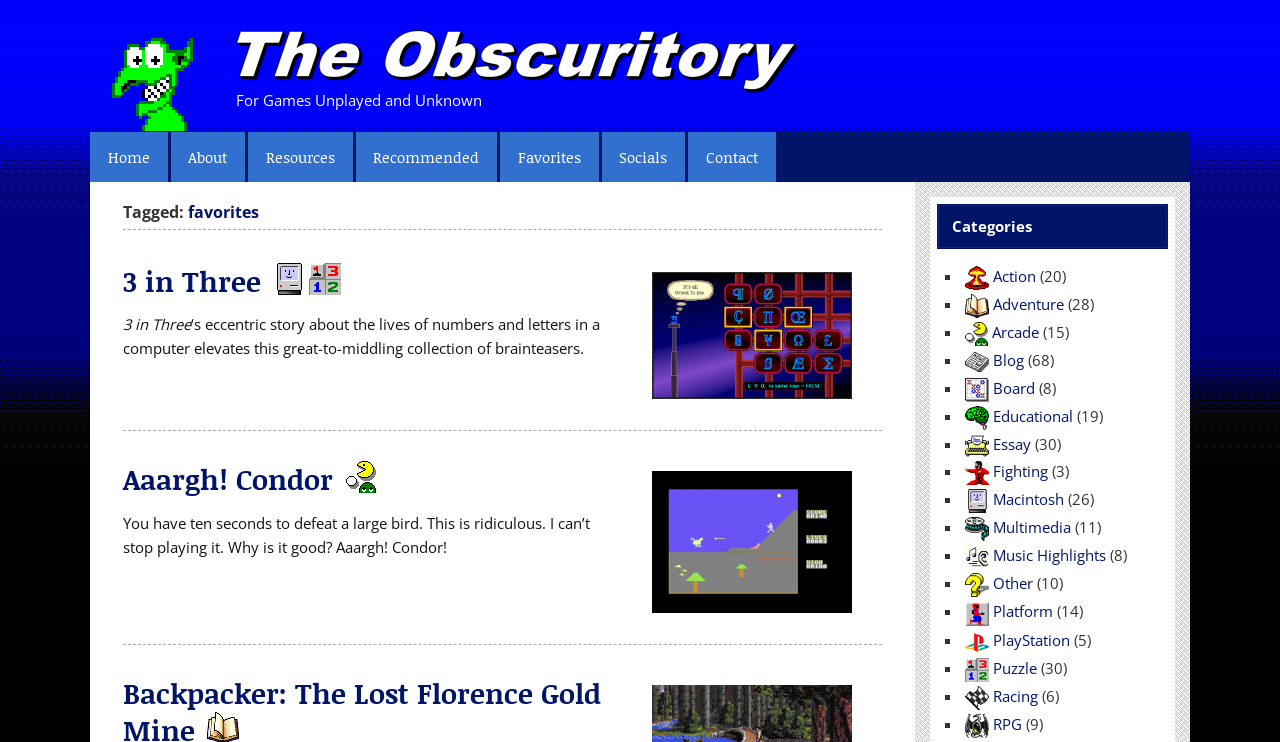Please give a succinct answer using a single word or phrase:
What is the name of the website?

The Obscuritory